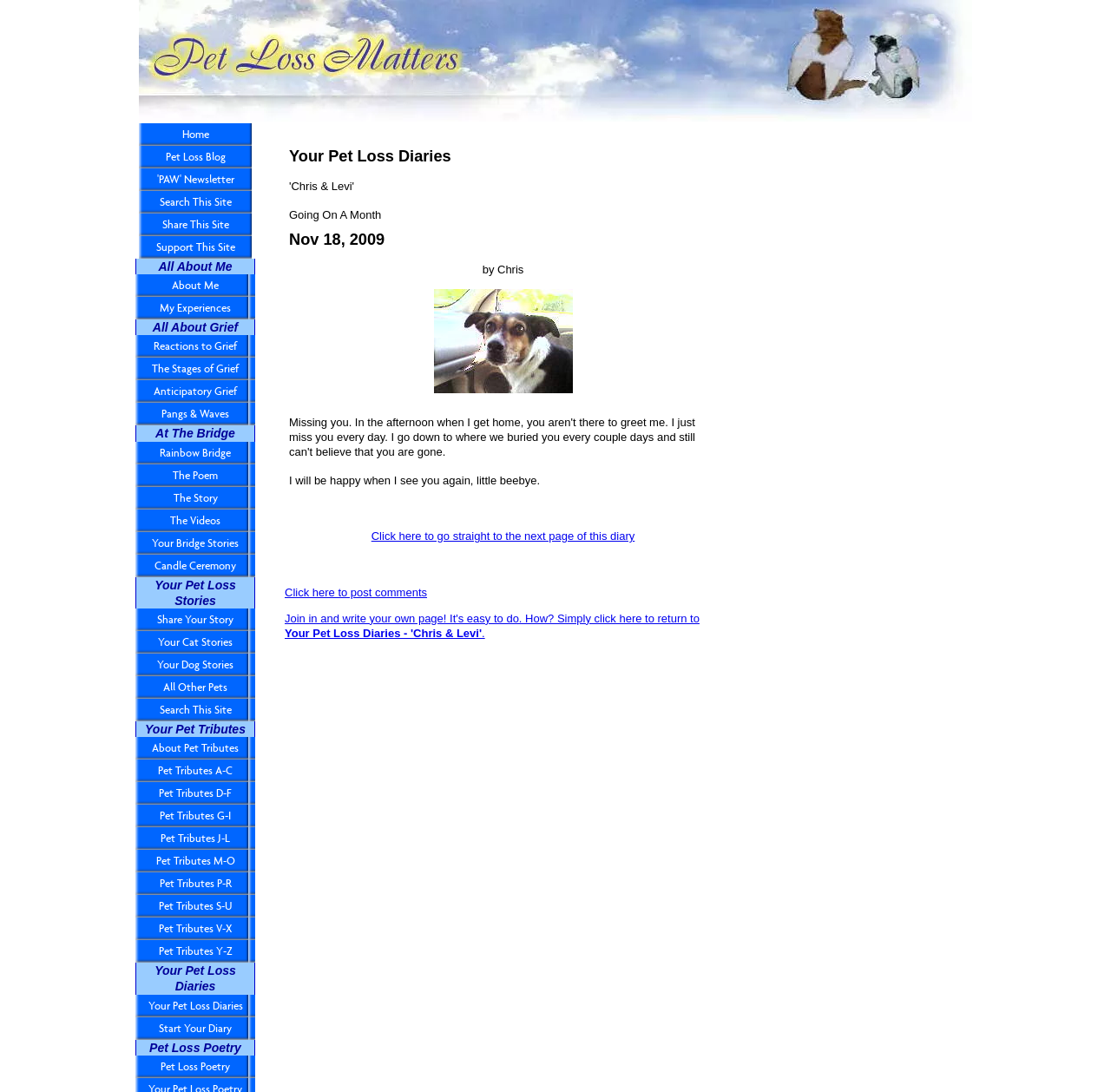Examine the image carefully and respond to the question with a detailed answer: 
What is the name of the author of the diary?

The name of the author of the diary can be found below the diary title, which is 'by Chris'. This indicates that the diary is written by someone named Chris.